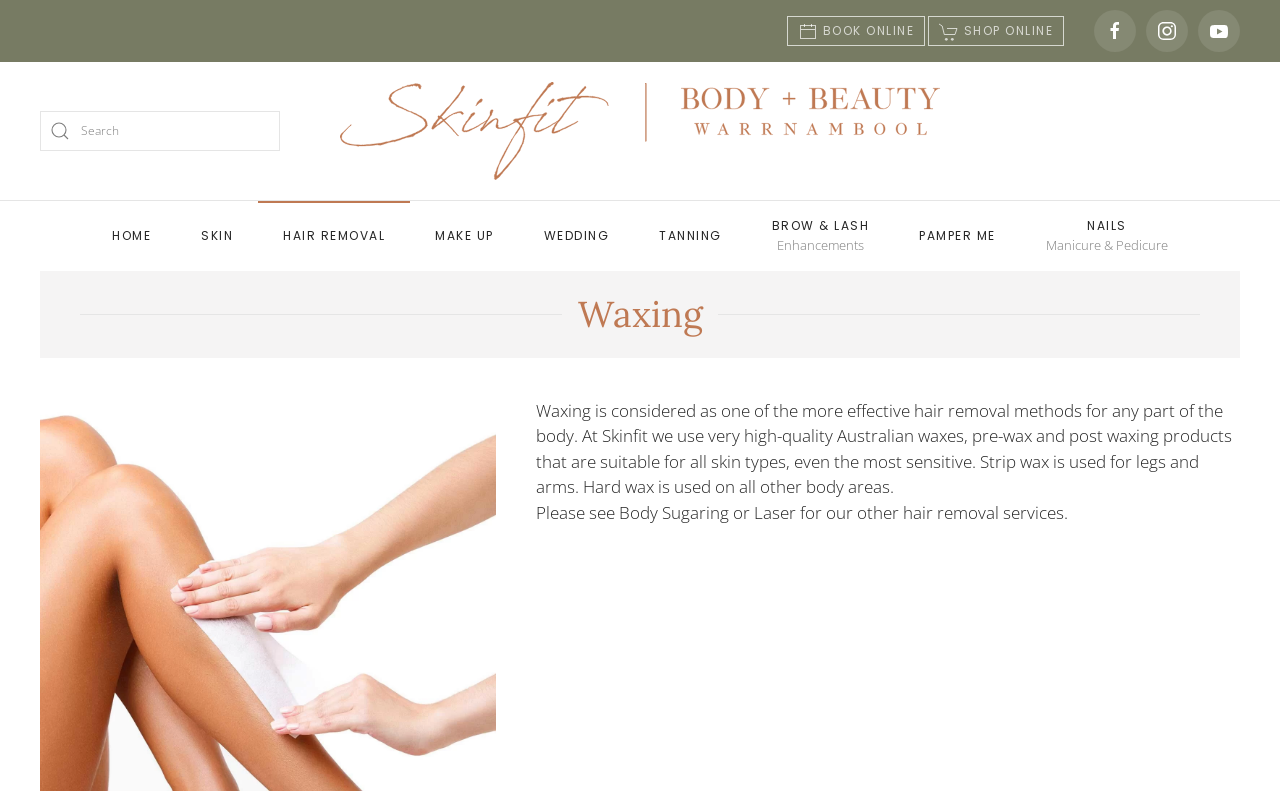What is the purpose of the search box?
Look at the image and construct a detailed response to the question.

The search box is likely intended for users to search for specific services, products, or information within the Skinfit Body & Beauty website, as it is a common feature on many websites.